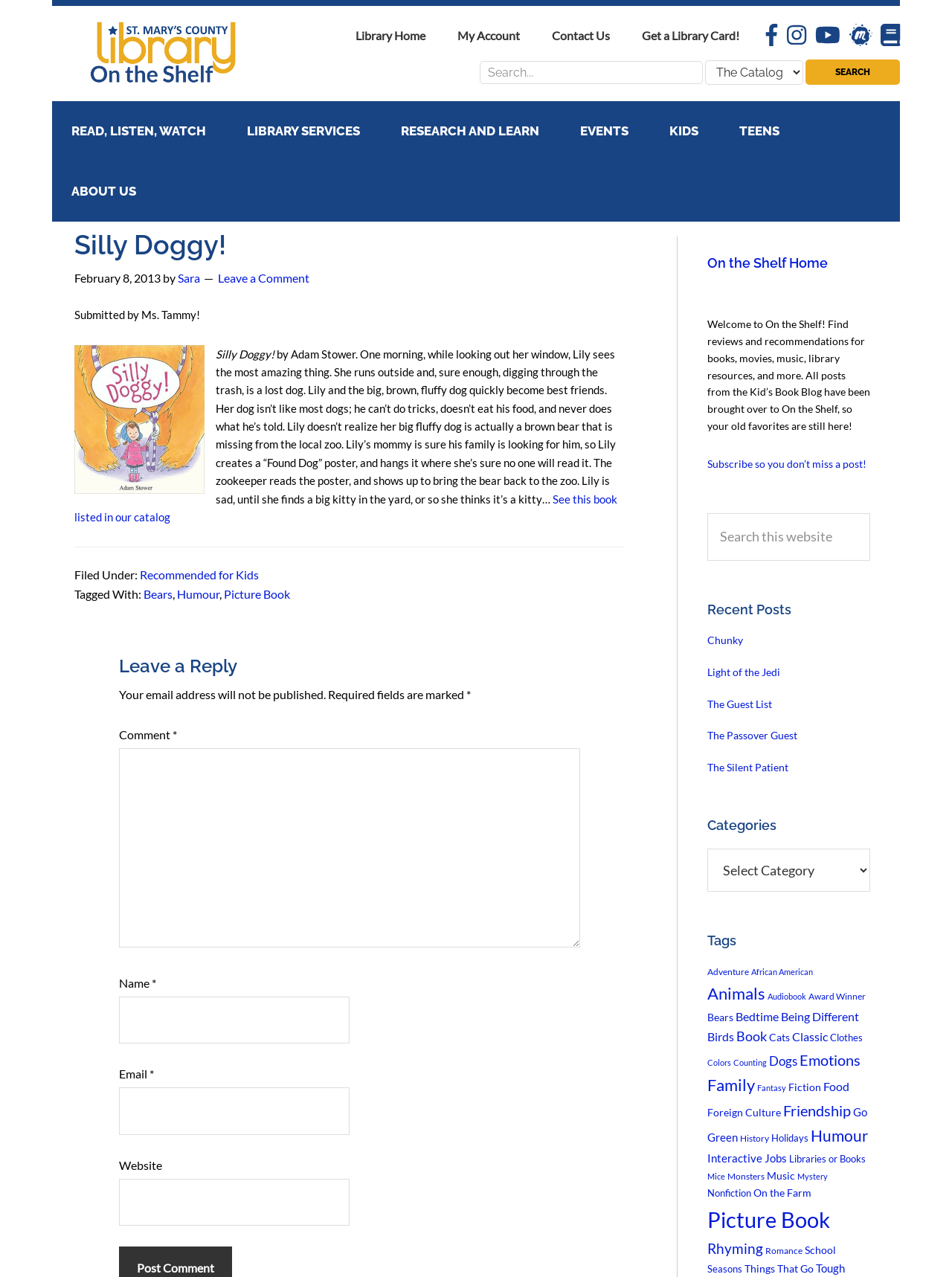Identify the bounding box coordinates of the clickable region necessary to fulfill the following instruction: "Click on the 'READ, LISTEN, WATCH' link". The bounding box coordinates should be four float numbers between 0 and 1, i.e., [left, top, right, bottom].

[0.055, 0.079, 0.237, 0.126]